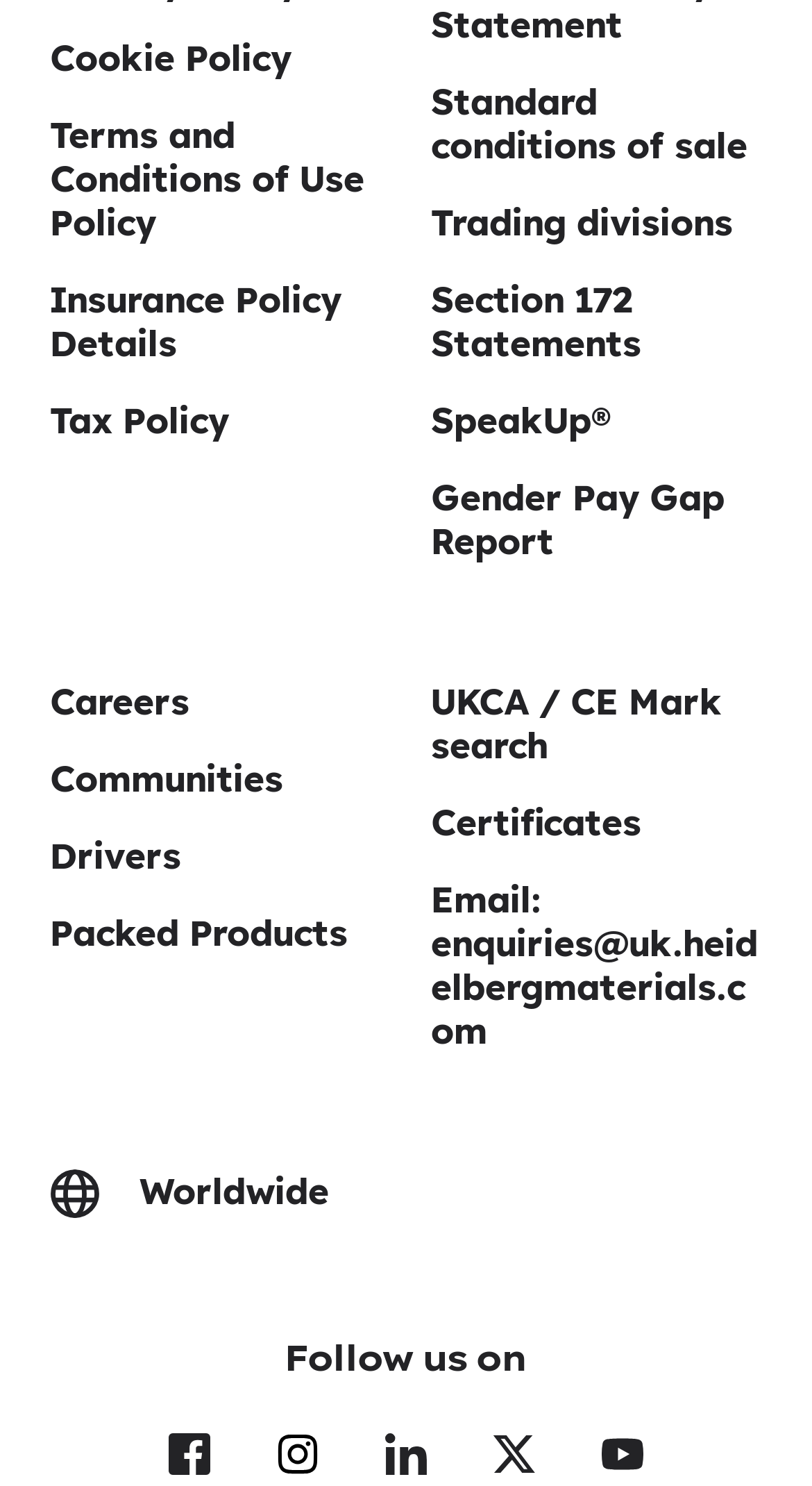Point out the bounding box coordinates of the section to click in order to follow this instruction: "View Cookie Policy".

[0.062, 0.024, 0.359, 0.053]